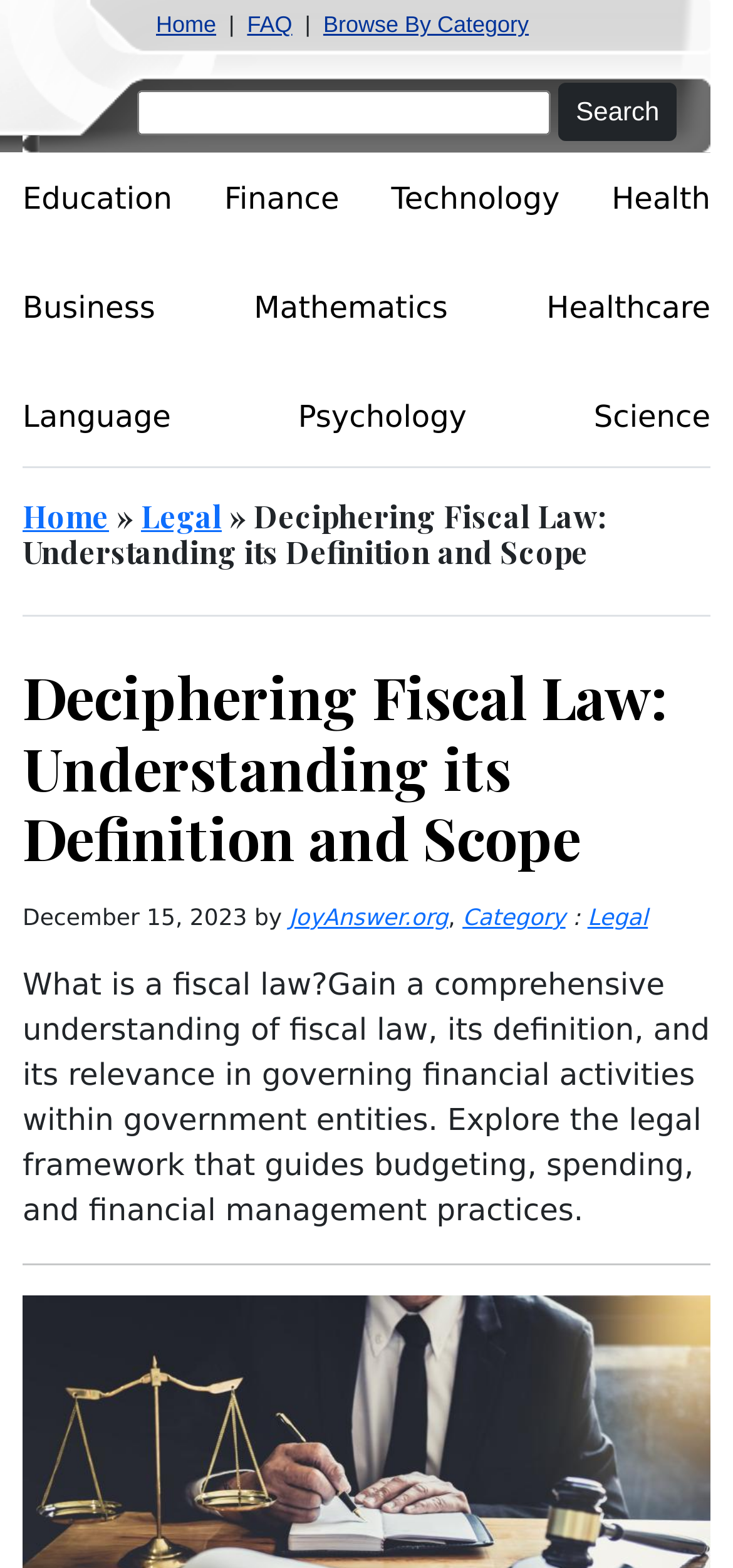Given the element description Browse By Category, identify the bounding box coordinates for the UI element on the webpage screenshot. The format should be (top-left x, top-left y, bottom-right x, bottom-right y), with values between 0 and 1.

[0.441, 0.007, 0.721, 0.024]